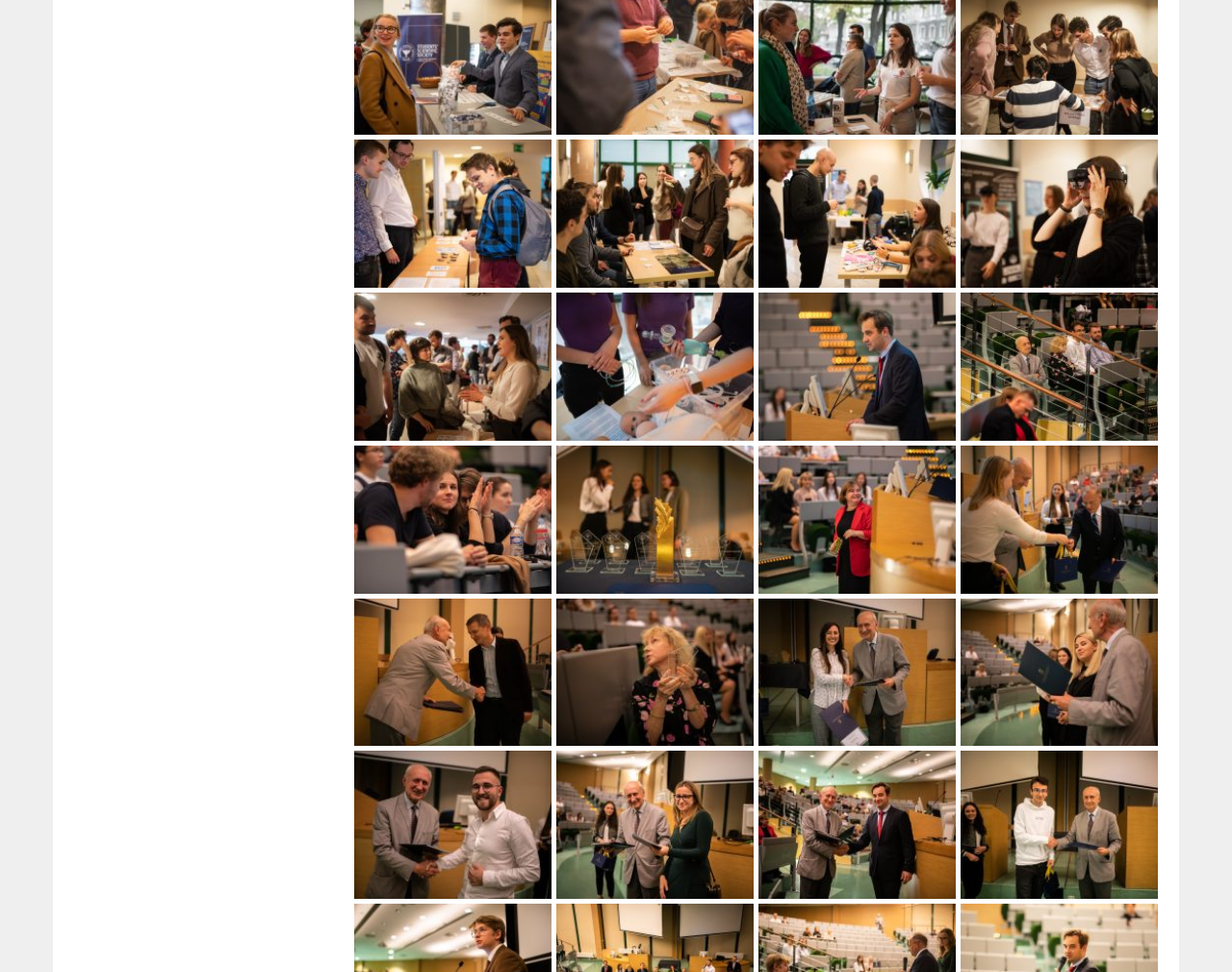Answer the question below in one word or phrase:
What is the vertical arrangement of the images?

In rows